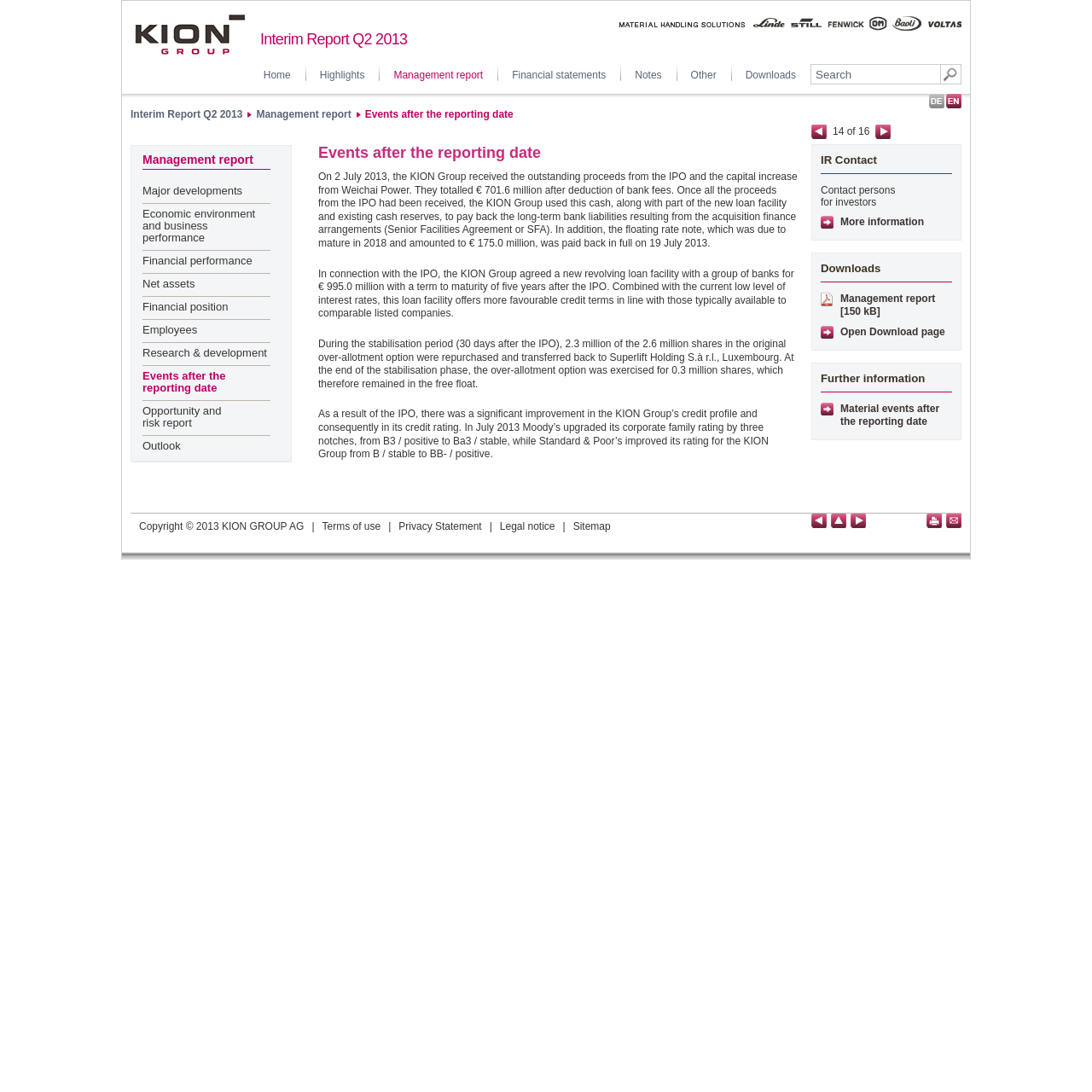Kindly provide the bounding box coordinates of the section you need to click on to fulfill the given instruction: "Search for something".

[0.742, 0.059, 0.861, 0.077]